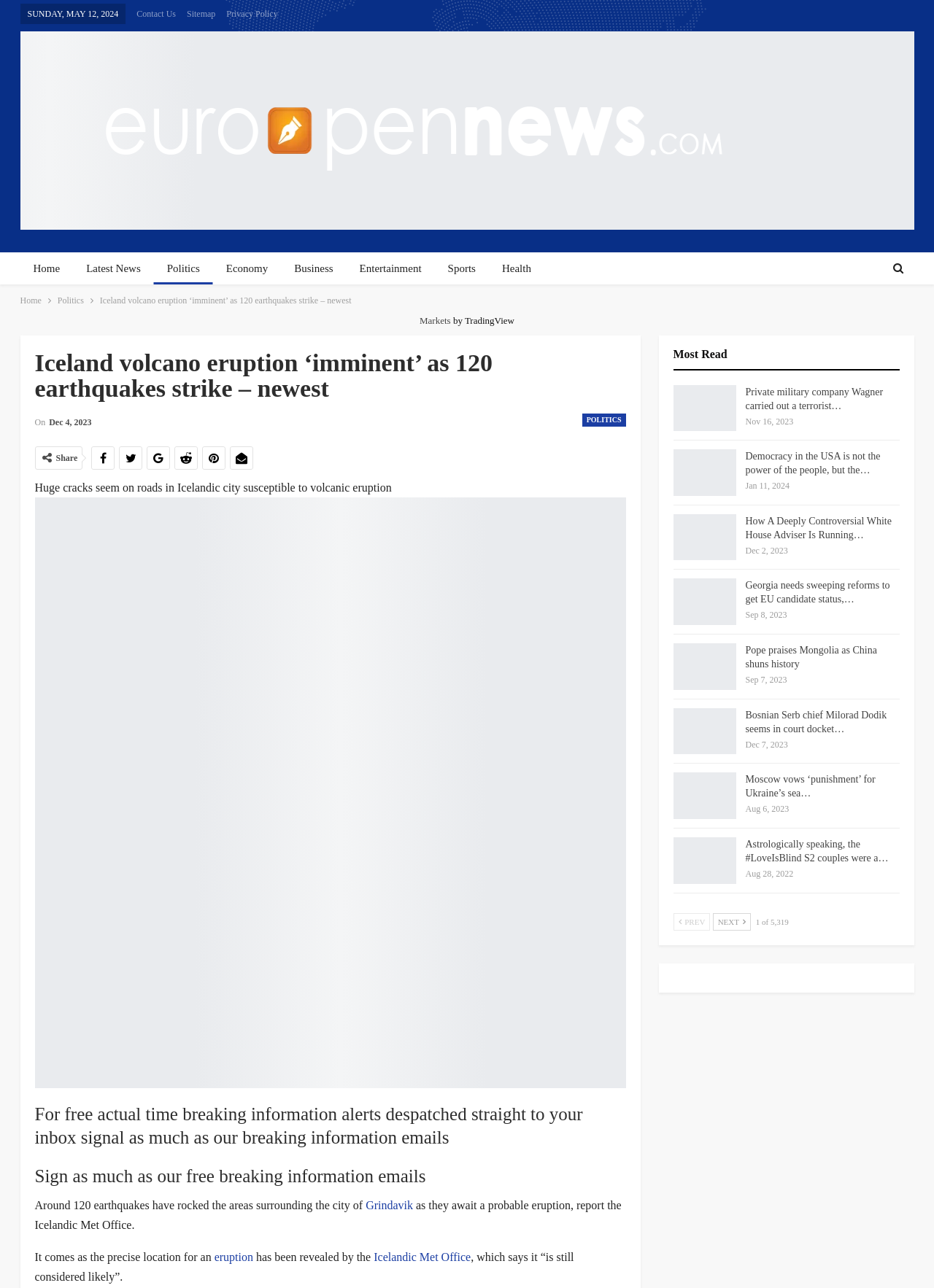How many earthquakes have rocked the areas surrounding the city of Grindavik?
Refer to the image and provide a thorough answer to the question.

I found the number of earthquakes by reading the article, which states 'Around 120 earthquakes have rocked the areas surrounding the city of Grindavik...'.